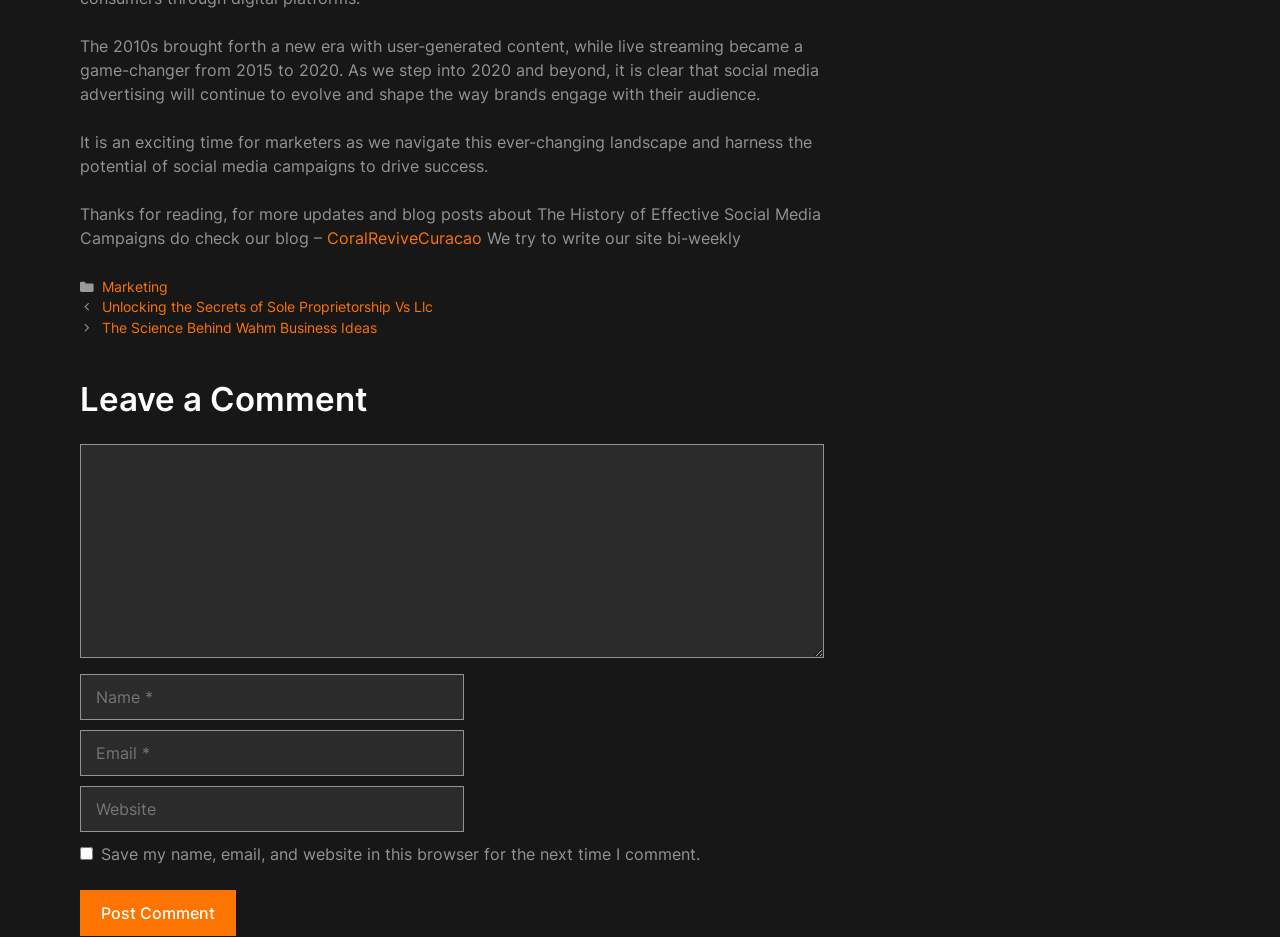Please find the bounding box coordinates of the element that needs to be clicked to perform the following instruction: "Leave a comment". The bounding box coordinates should be four float numbers between 0 and 1, represented as [left, top, right, bottom].

[0.062, 0.474, 0.644, 0.702]